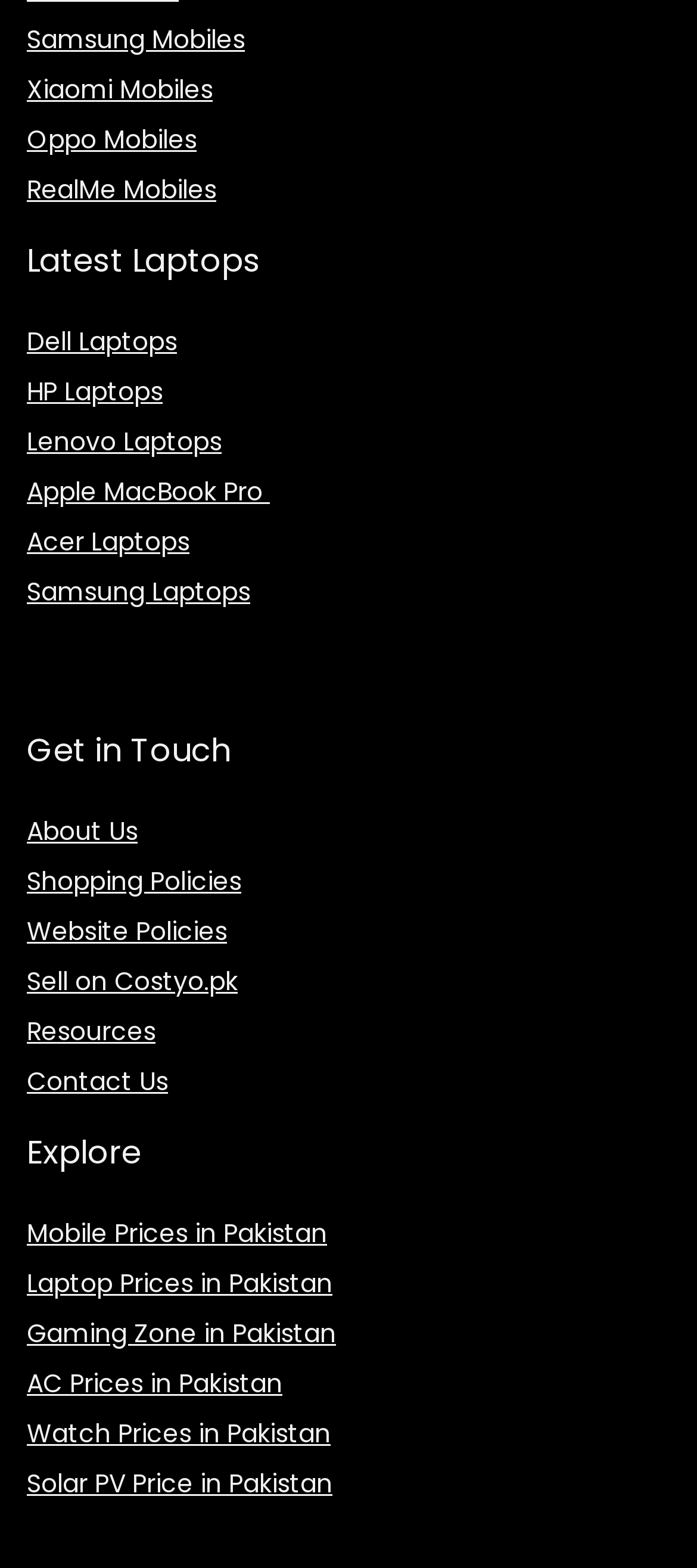Please provide the bounding box coordinates for the element that needs to be clicked to perform the following instruction: "Learn about Shopping Policies". The coordinates should be given as four float numbers between 0 and 1, i.e., [left, top, right, bottom].

[0.038, 0.551, 0.346, 0.573]